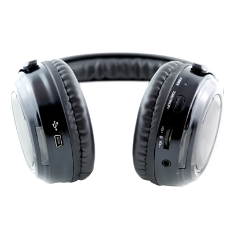Convey a rich and detailed description of the image.

The image features a pair of sleek, black Harry Wireless Headphones, showcasing a modern and unisex design. The headphones are ergonomically shaped with cushioned ear pads, ensuring a comfortable and secure fit for a variety of users. Visible controls on the side suggest user-friendly functionality, including built-in volume control and a channel selector. These headphones are rechargeable, eliminating the hassle of wired connections and battery changes. They are an ideal choice for those seeking convenience and quality in their audio experience, particularly in fitness or active environments.